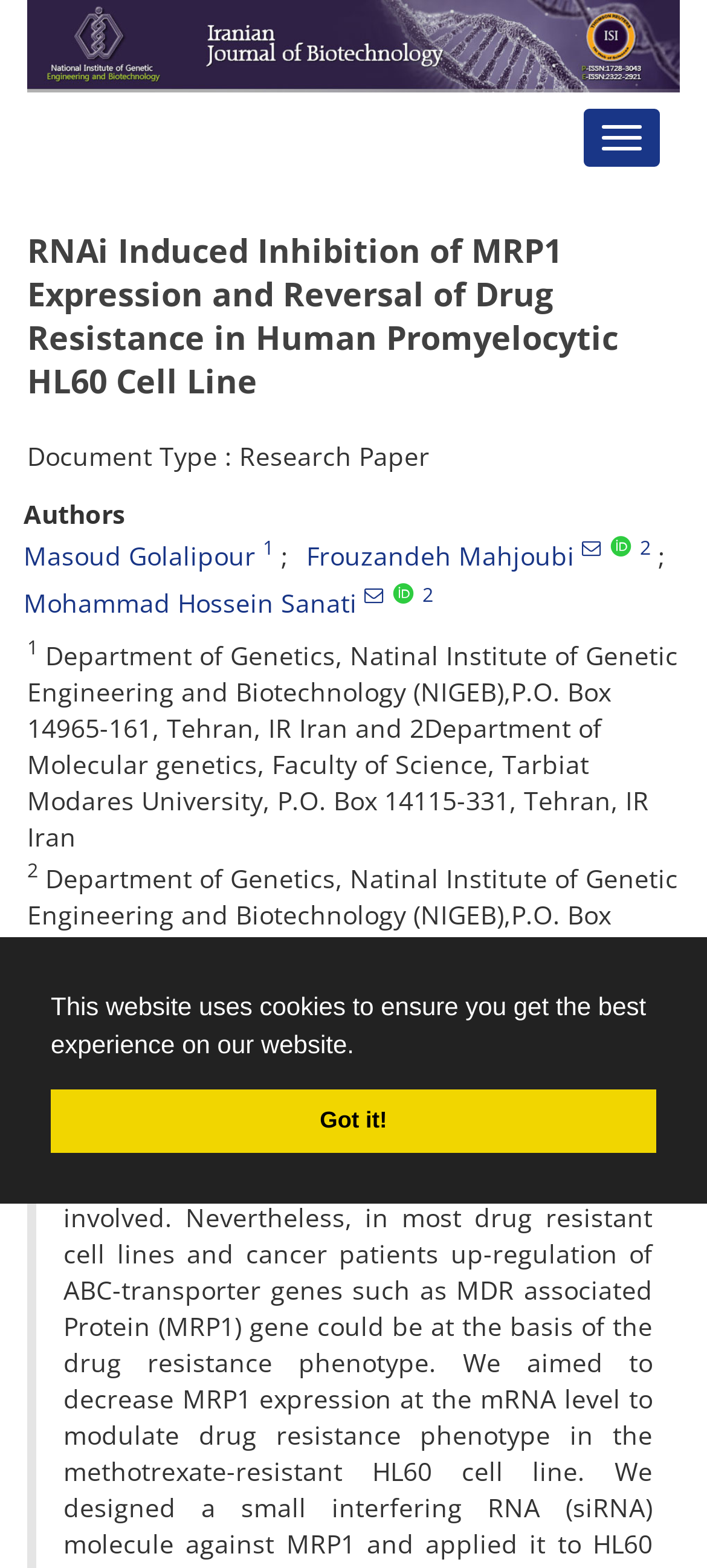Please identify the bounding box coordinates of the clickable area that will fulfill the following instruction: "Click the image at the top". The coordinates should be in the format of four float numbers between 0 and 1, i.e., [left, top, right, bottom].

[0.038, 0.0, 0.962, 0.058]